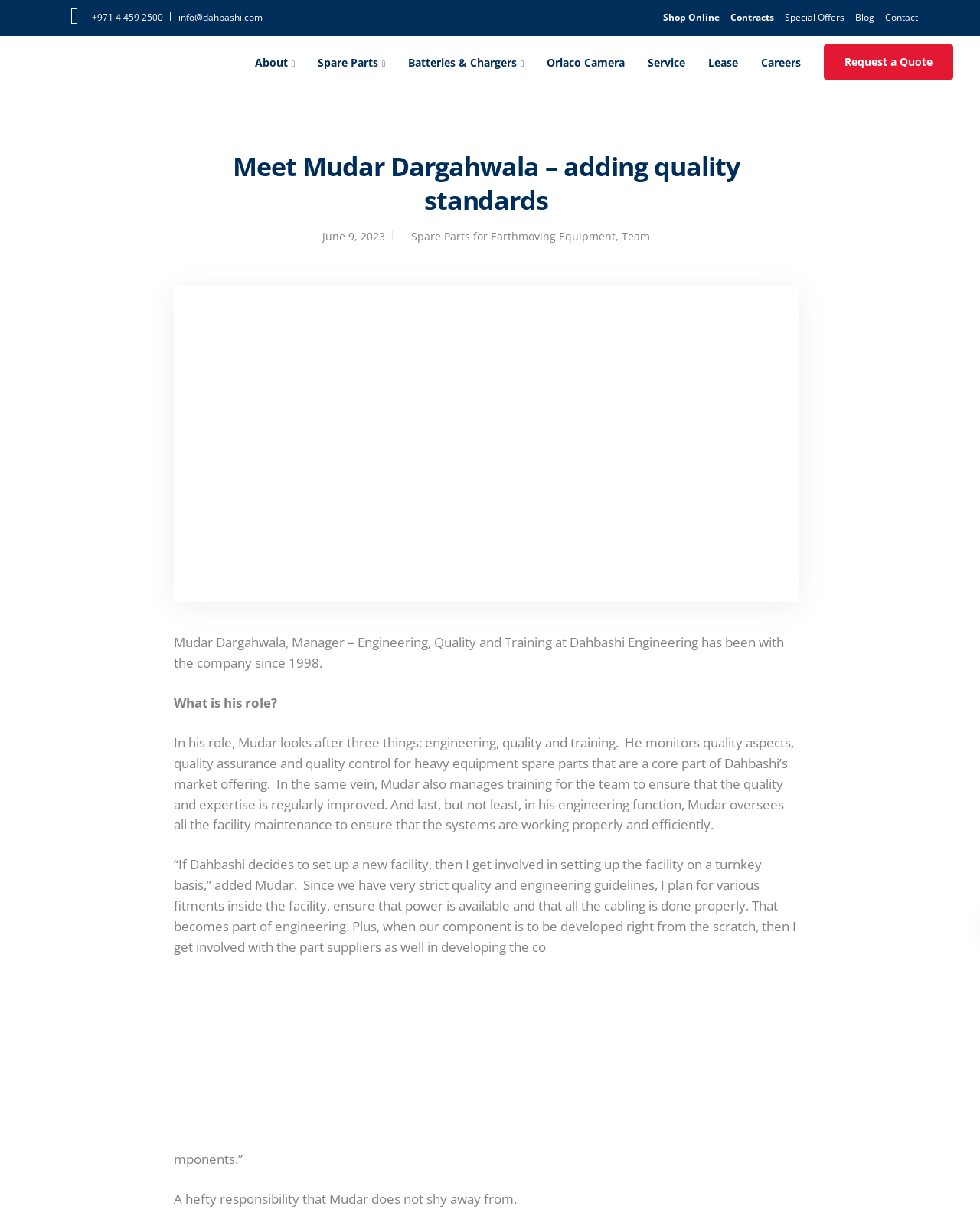Answer the question briefly using a single word or phrase: 
What is the company name of the website?

Dahbashi Engineering